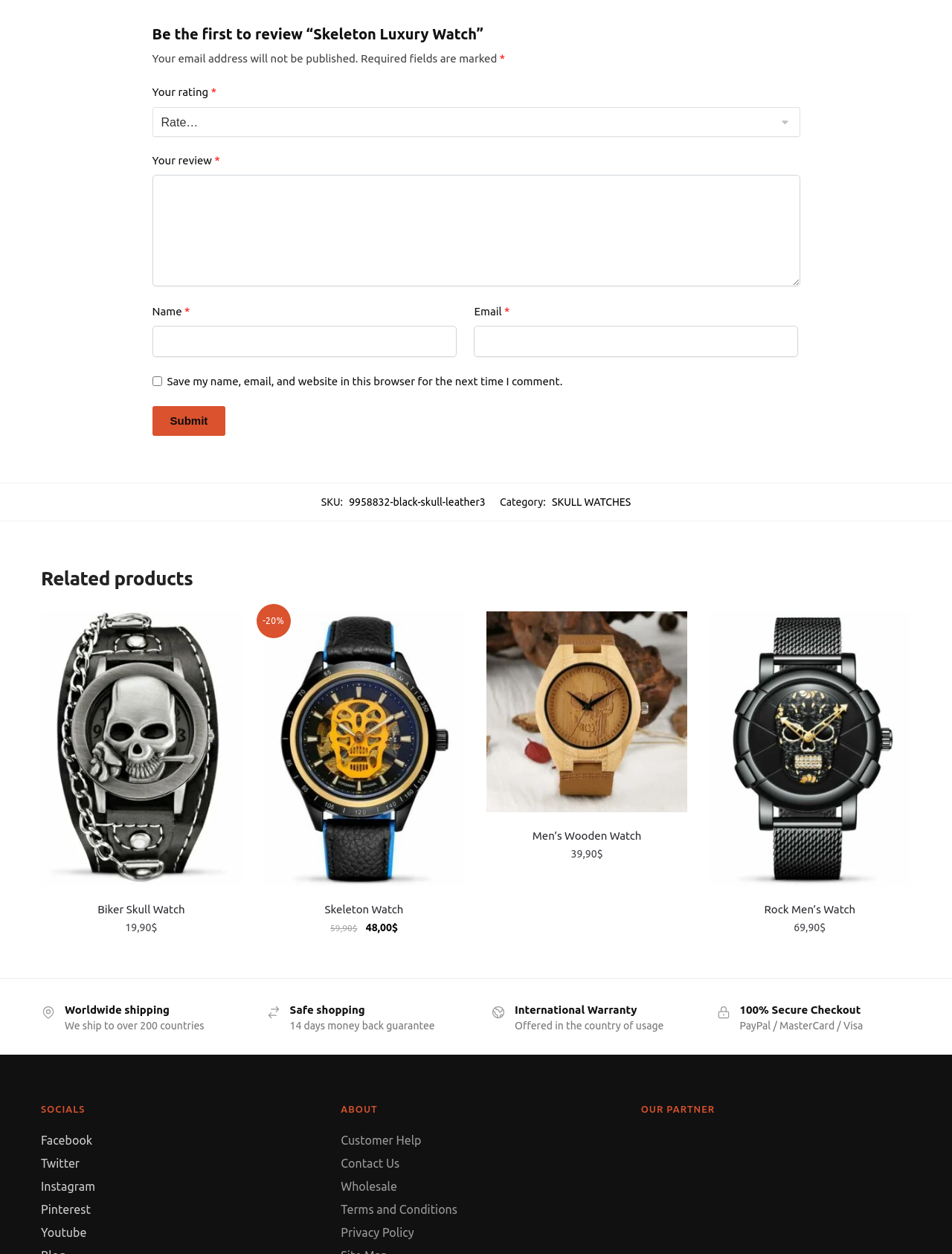What is the price of the Skeleton Luxury Watch?
Please provide a single word or phrase in response based on the screenshot.

48.00$